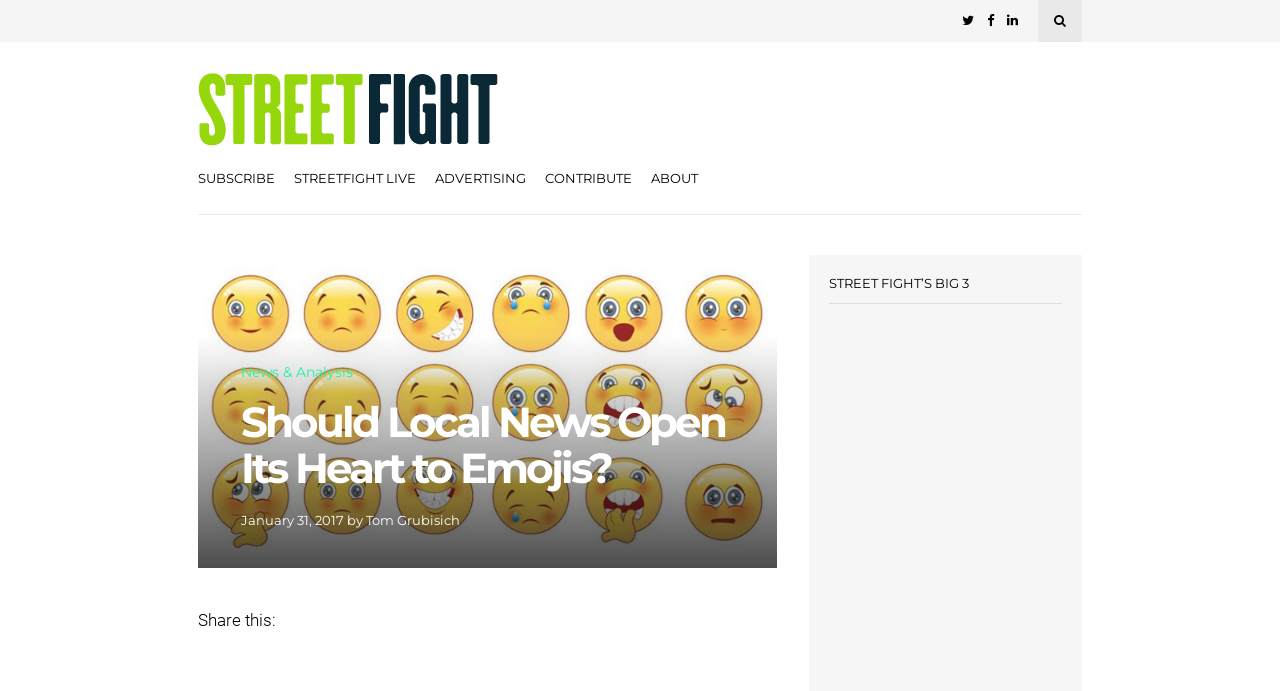Using the provided element description: "Contribute", identify the bounding box coordinates. The coordinates should be four floats between 0 and 1 in the order [left, top, right, bottom].

[0.426, 0.211, 0.494, 0.311]